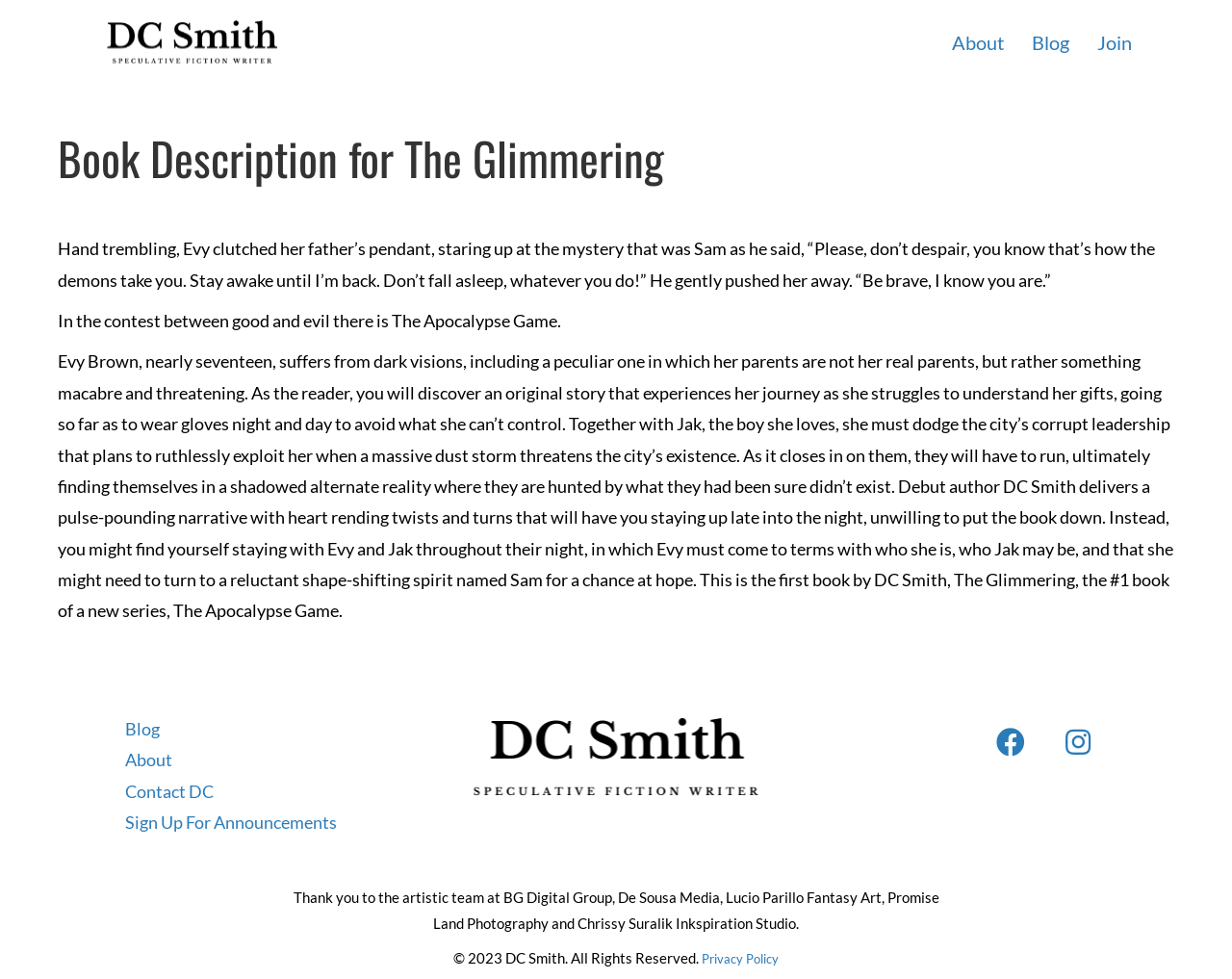Describe all the key features of the webpage in detail.

This webpage is about the book "The Glimmering" by author DC Smith. At the top left, there is a link to "DC-Smith-1-180" accompanied by an image. Below this, a navigation menu is located, containing links to "About", "Blog", and "Join". 

The main content of the page is an article that describes the book. It starts with a heading "Book Description for The Glimmering". Below this, there is a passage of text that sets the scene for the story, describing the protagonist Evy's encounter with a mysterious figure named Sam. 

Following this, there is a brief summary of the book, which introduces the main character Evy Brown, who suffers from dark visions, and her journey to understand her gifts. The summary also mentions the plot, including a massive dust storm threatening the city and the characters' escape into a shadowed alternate reality.

On the right side of the page, there are several links, including "Blog", "About", "Contact DC", "Sign Up For Announcements", and "DC Smith-logo", which is accompanied by an image. Below these links, there are buttons for Facebook and Instagram. 

At the bottom of the page, there is a message thanking the artistic team involved in the book's production, followed by a copyright notice and a link to the "Privacy Policy".